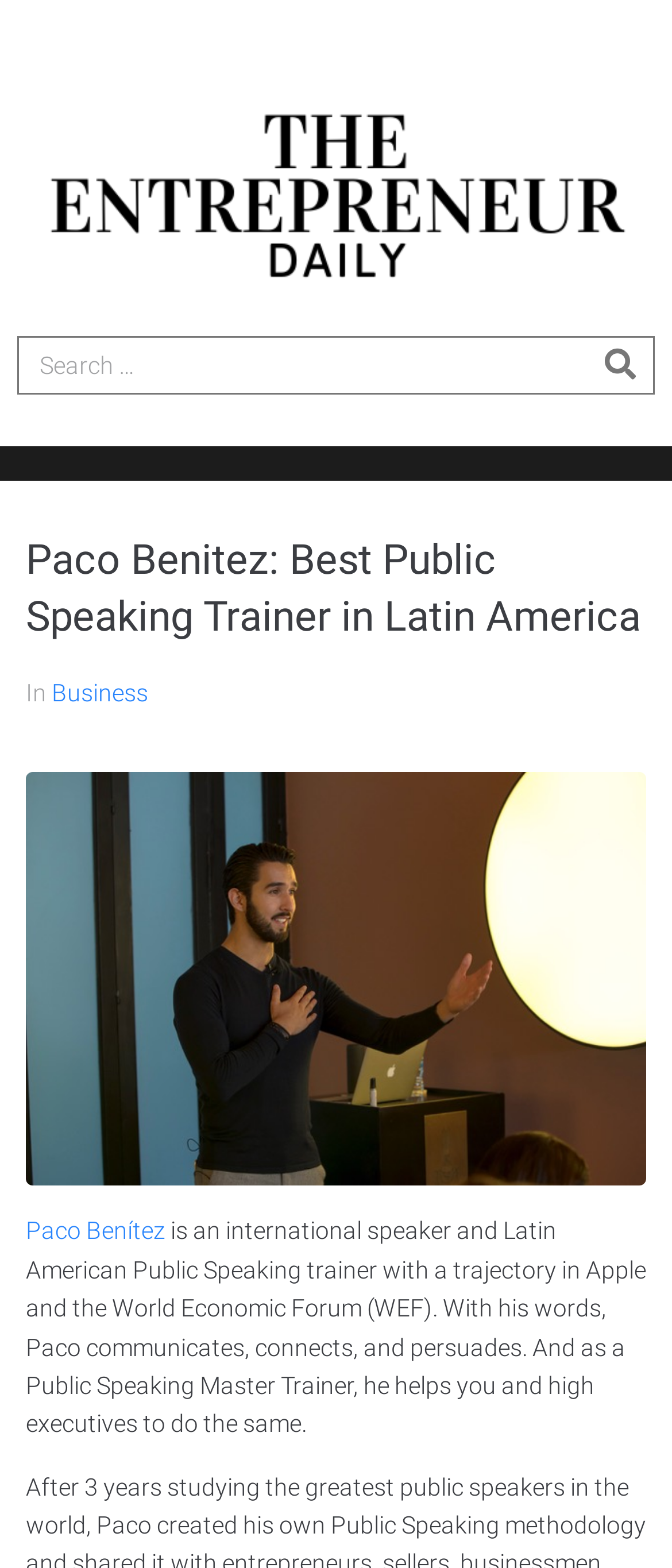Provide the bounding box coordinates for the specified HTML element described in this description: "Business". The coordinates should be four float numbers ranging from 0 to 1, in the format [left, top, right, bottom].

[0.077, 0.433, 0.221, 0.45]